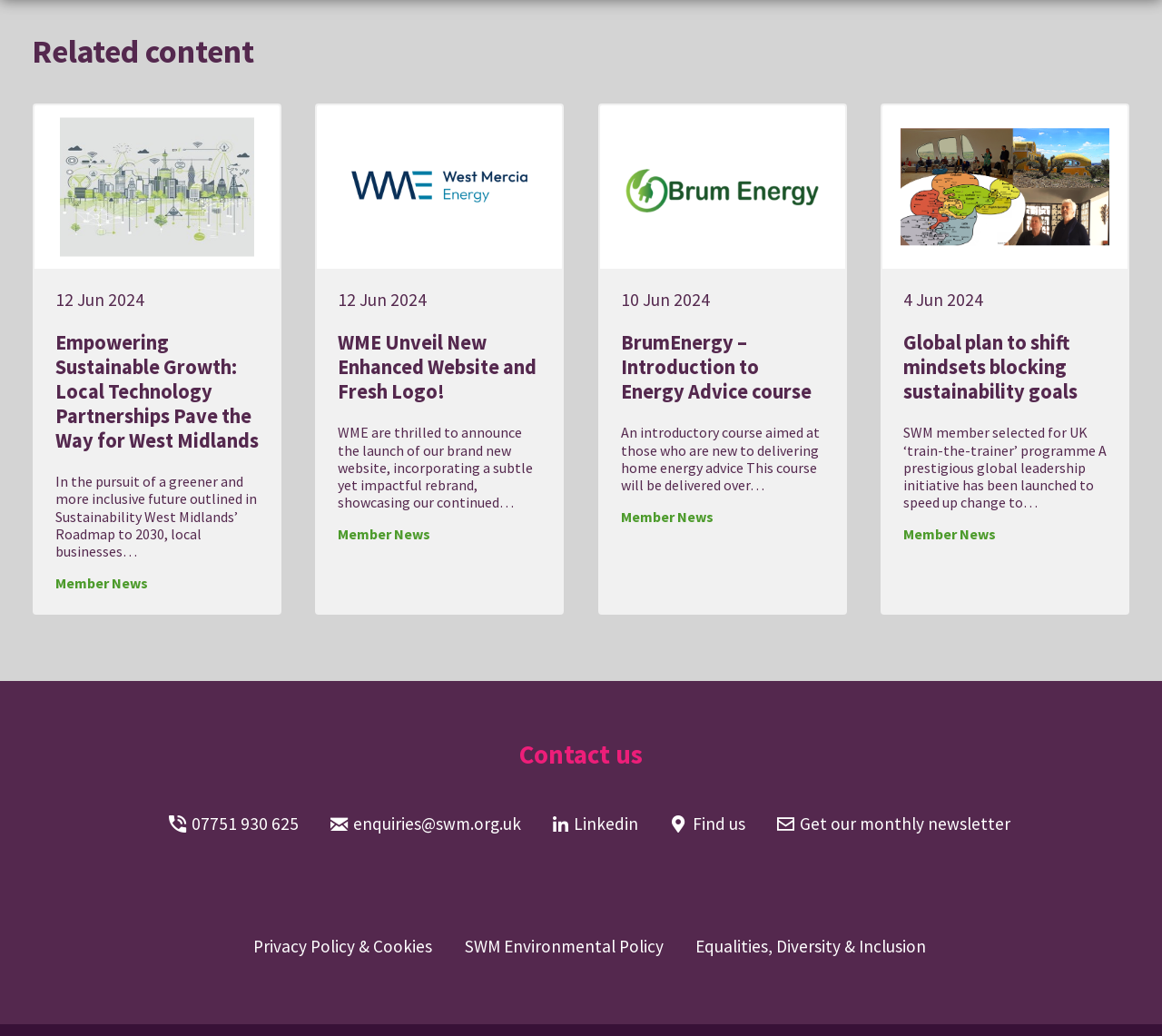Please identify the bounding box coordinates for the region that you need to click to follow this instruction: "Read more about WME Unveil New Enhanced Website and Fresh Logo!".

[0.273, 0.102, 0.484, 0.592]